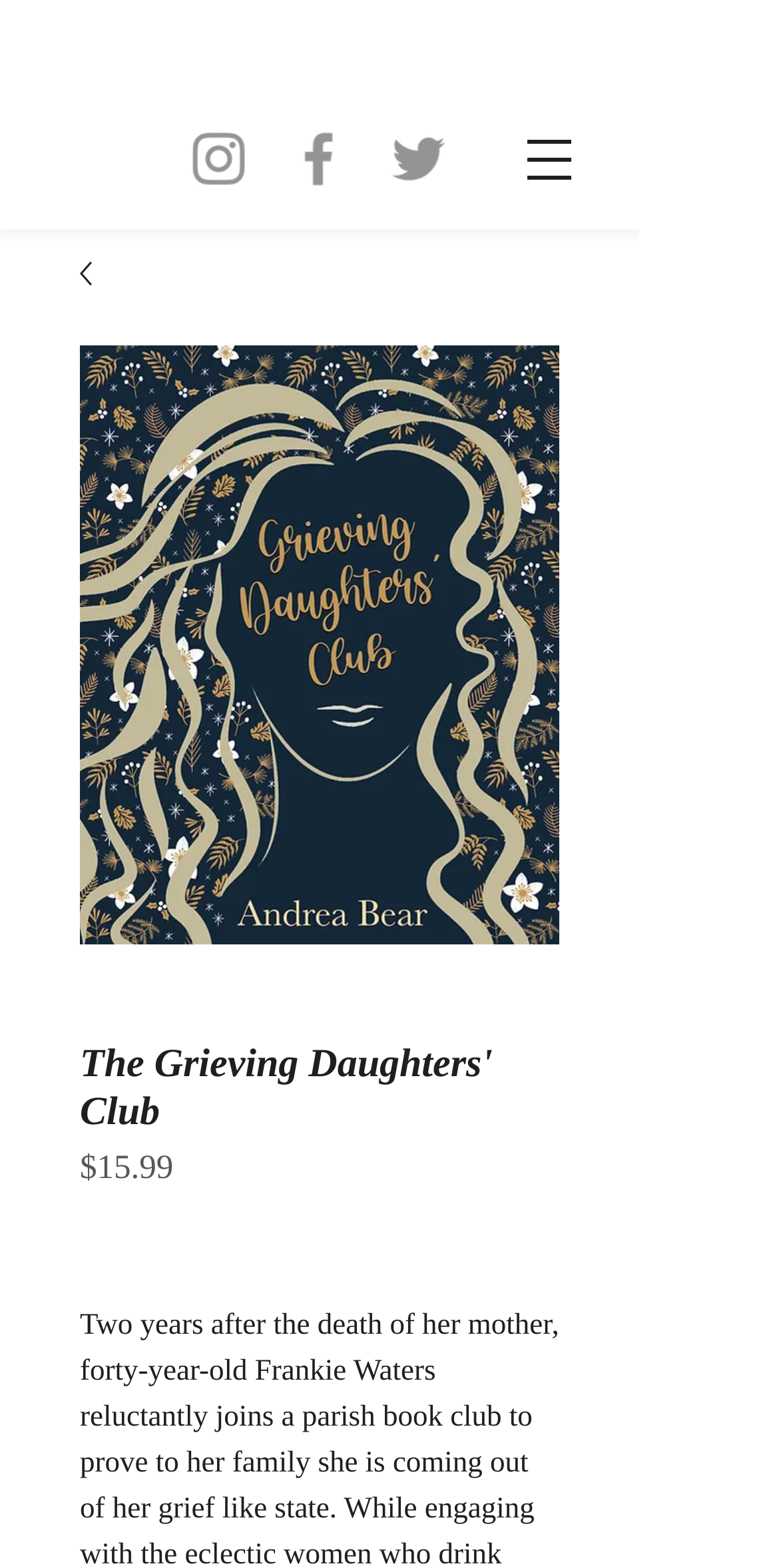Using the webpage screenshot, locate the HTML element that fits the following description and provide its bounding box: "aria-label="Instagram"".

[0.236, 0.079, 0.326, 0.124]